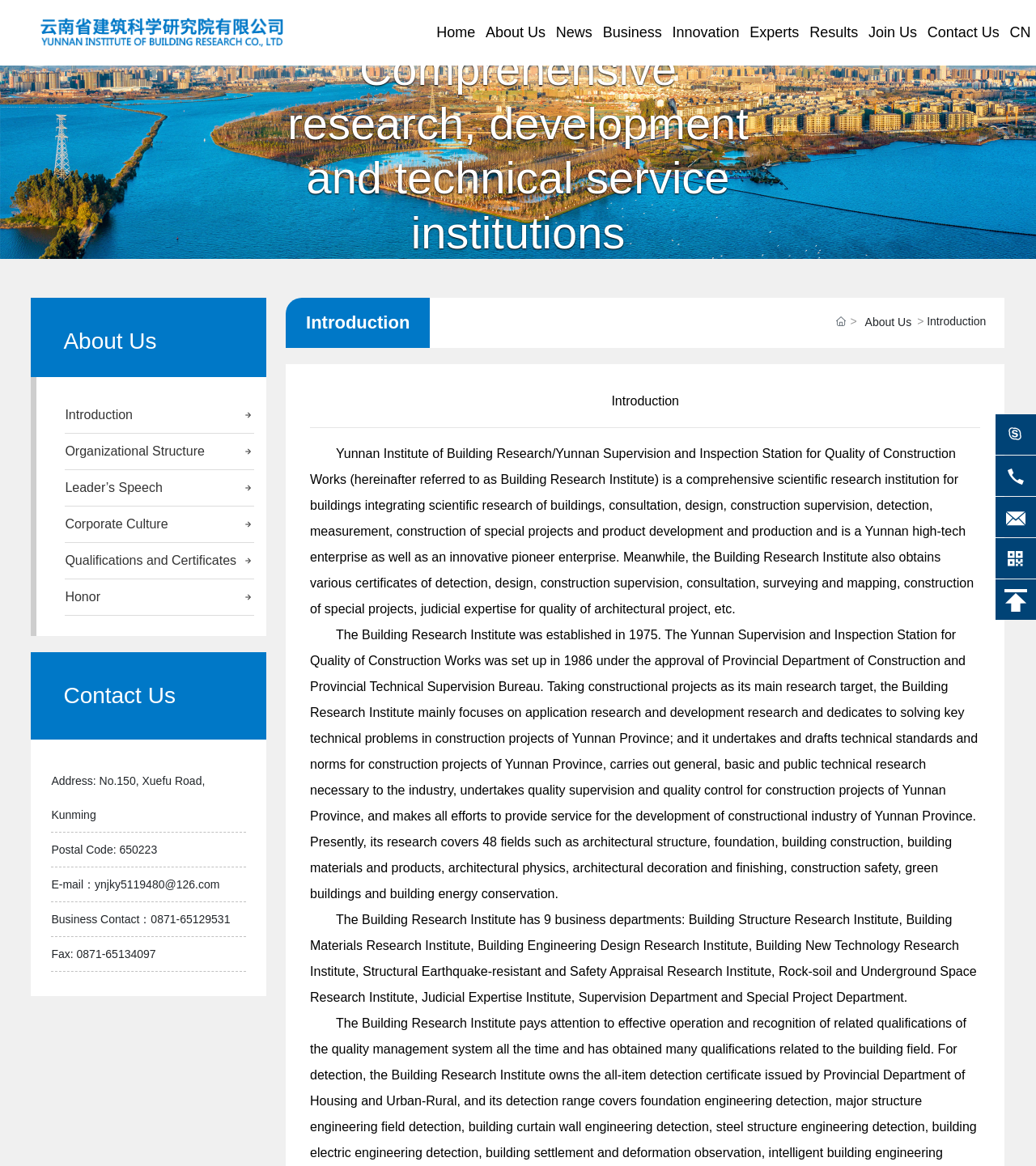Given the description Innovation, predict the bounding box coordinates of the UI element. Ensure the coordinates are in the format (top-left x, top-left y, bottom-right x, bottom-right y) and all values are between 0 and 1.

[0.644, 0.0, 0.719, 0.056]